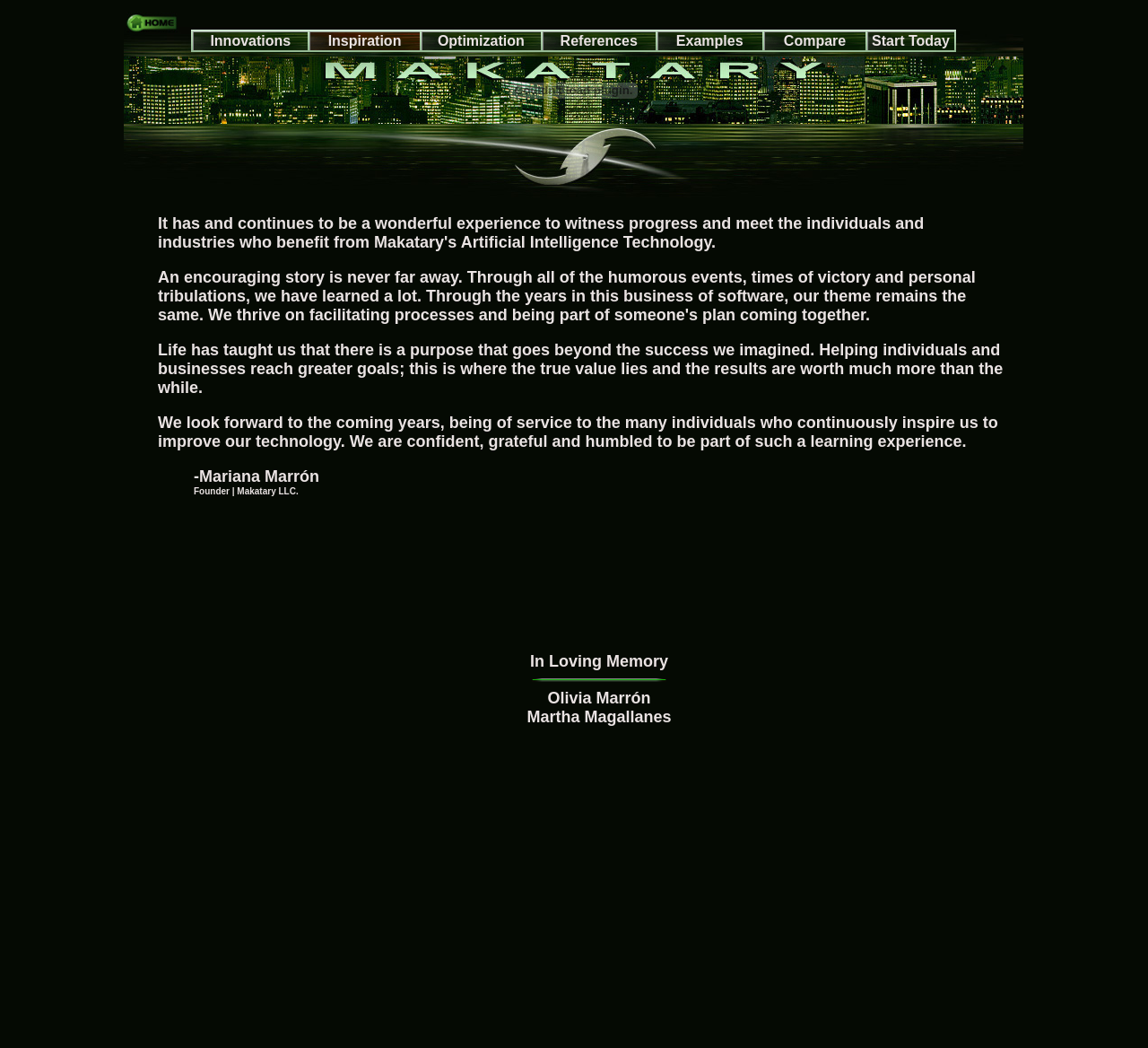Given the element description "Start Today", identify the bounding box of the corresponding UI element.

[0.759, 0.031, 0.827, 0.046]